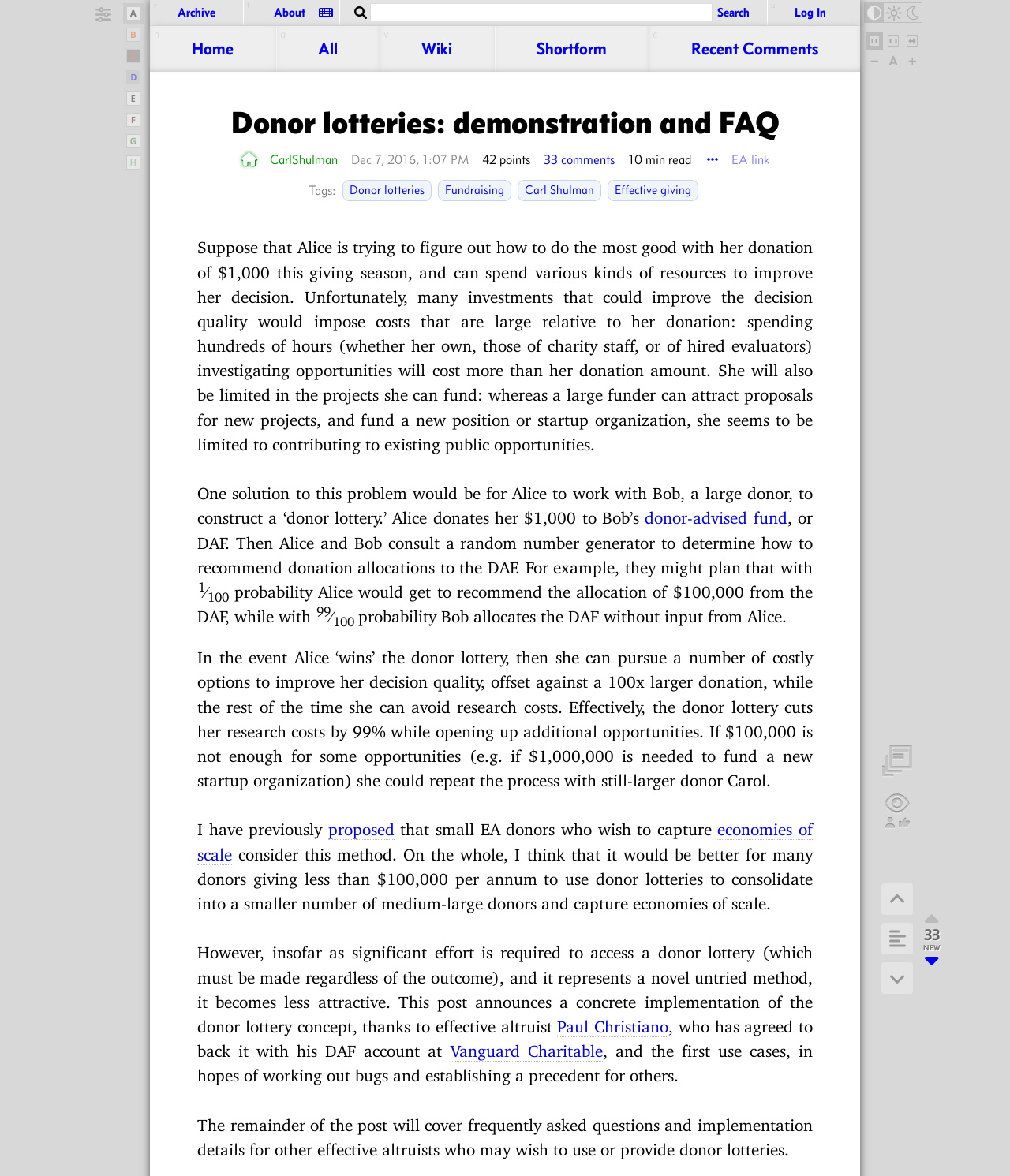Generate a comprehensive description of the webpage content.

This webpage is a forum post on the Effective Altruism forum viewer, titled "Donor lotteries: demonstration and FAQ". The page has a navigation bar at the top with several links and buttons, including "Archive", "About", a search box, and a "Log In" button. Below the navigation bar, there are several sections and links, including "Latest frontpage posts", "Latest posts from all sections", "Wiki pages and tags", "Latest Shortform posts", and "Latest comments".

The main content of the page is a long article discussing the concept of donor lotteries and how they can be used to improve the decision quality of charitable donations. The article is divided into several paragraphs, with headings and links to related topics. The text explains how donor lotteries work, their benefits, and how they can be implemented.

There are several links and buttons throughout the article, including links to related topics, such as "donor-advised fund" and "economies of scale", as well as links to other users, such as "CarlShulman" and "Paul Christiano". There are also buttons and links to navigate the article, such as "N", "W", and "F" buttons, and a table of contents.

At the bottom of the page, there are several more buttons and links, including a layout table with buttons labeled "A" to "I", and several other buttons with icons and shortcuts.